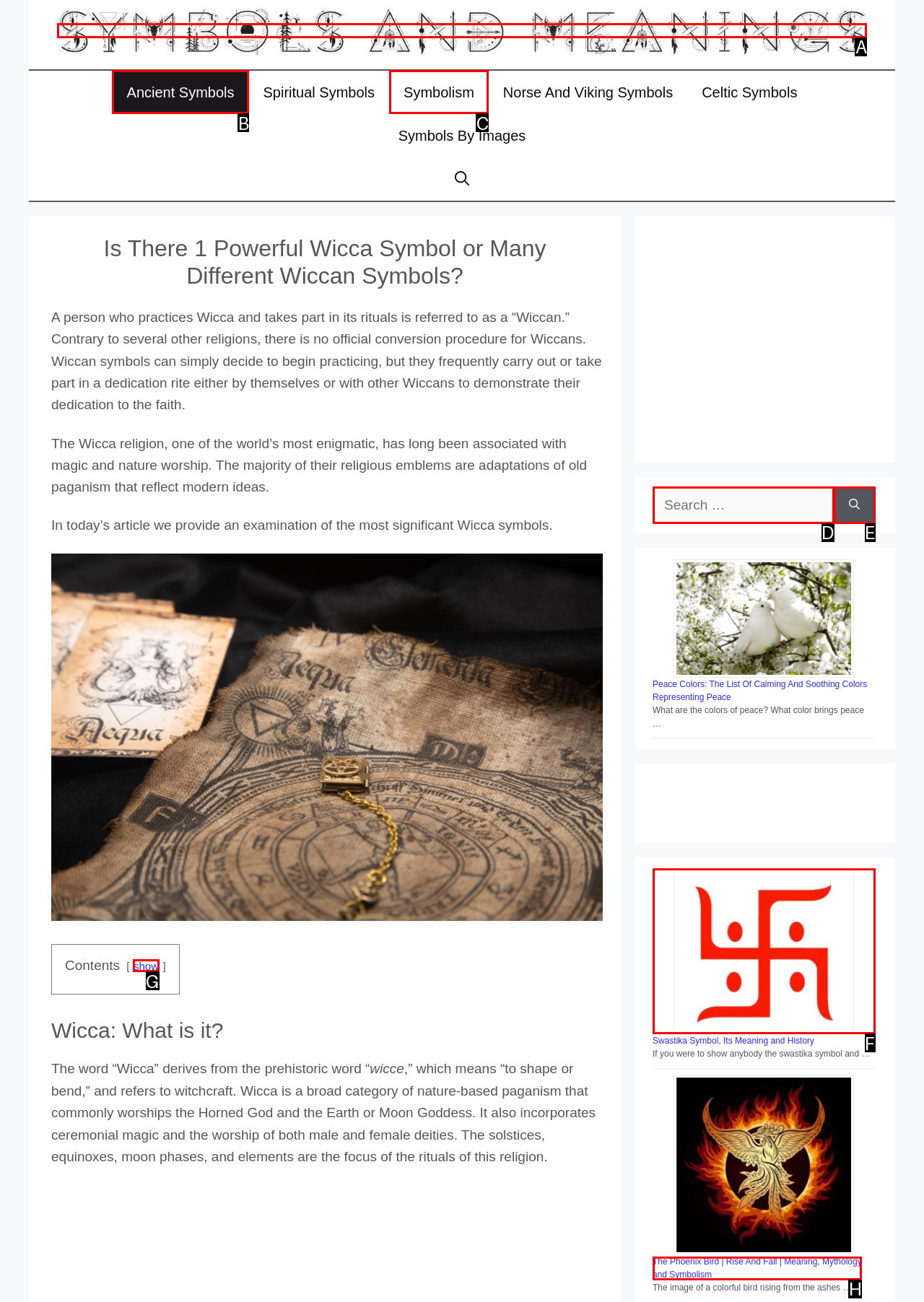Tell me which one HTML element you should click to complete the following task: browse the archives for 'September 2023'
Answer with the option's letter from the given choices directly.

None